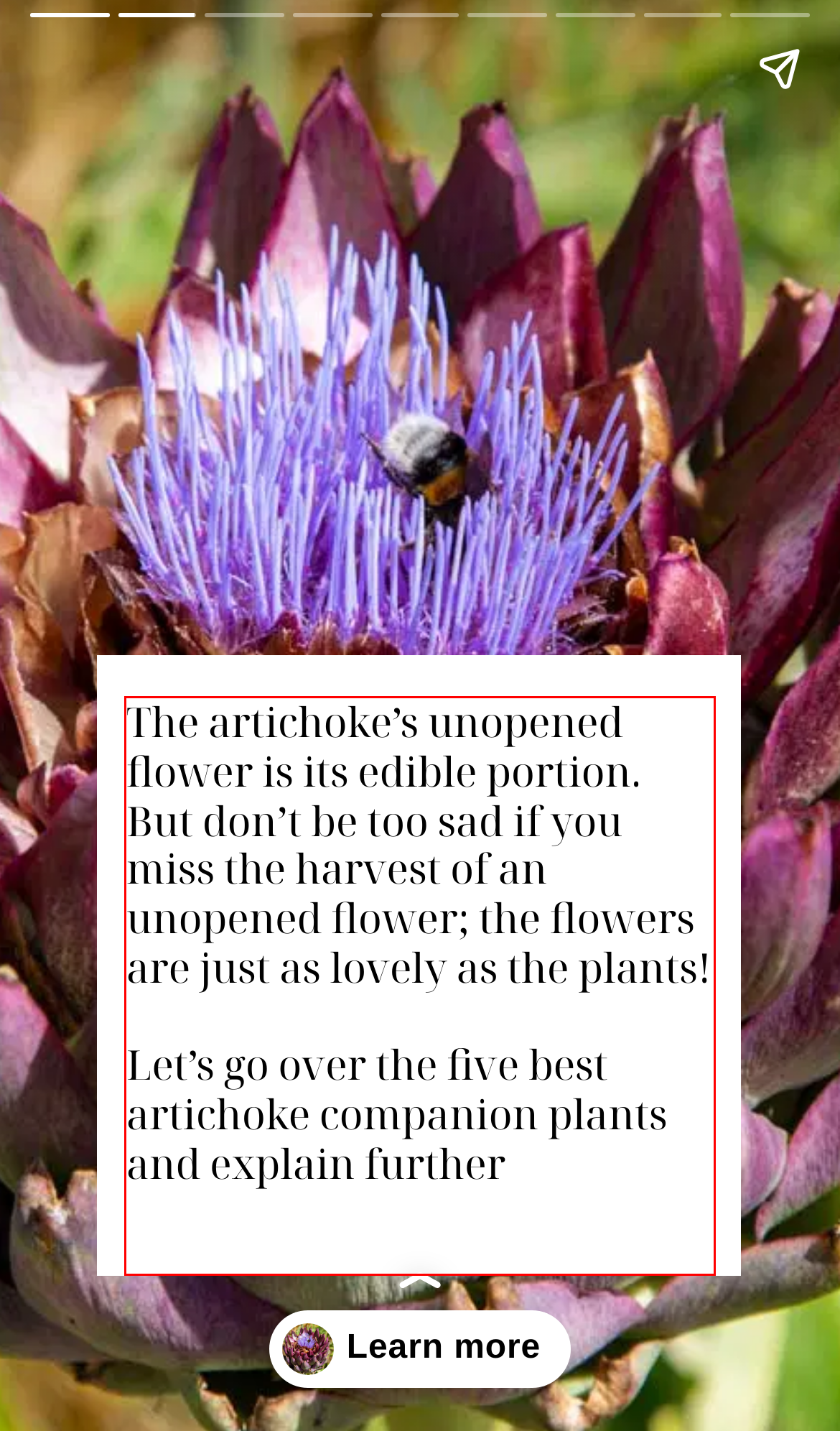Please take the screenshot of the webpage, find the red bounding box, and generate the text content that is within this red bounding box.

The artichoke’s unopened flower is its edible portion. But don’t be too sad if you miss the harvest of an unopened flower; the flowers are just as lovely as the plants! Let’s go over the five best artichoke companion plants and explain further